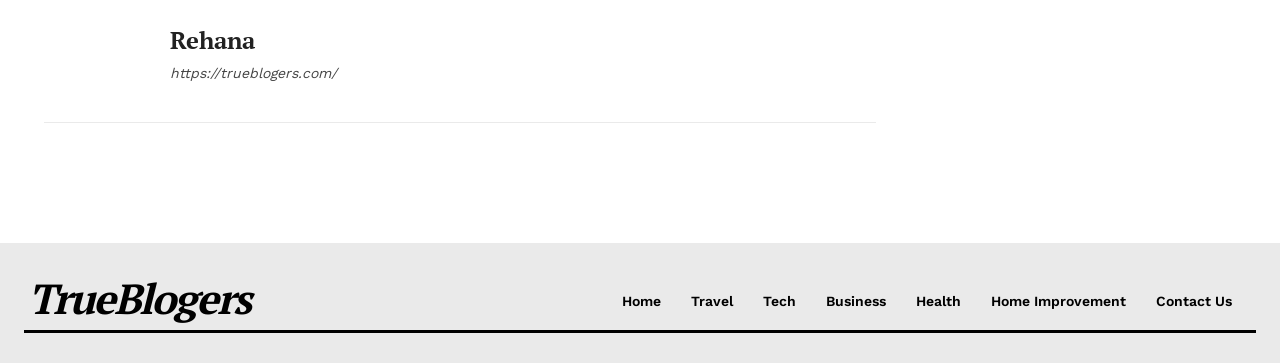Highlight the bounding box coordinates of the element you need to click to perform the following instruction: "go to the Home page."

[0.486, 0.808, 0.516, 0.855]